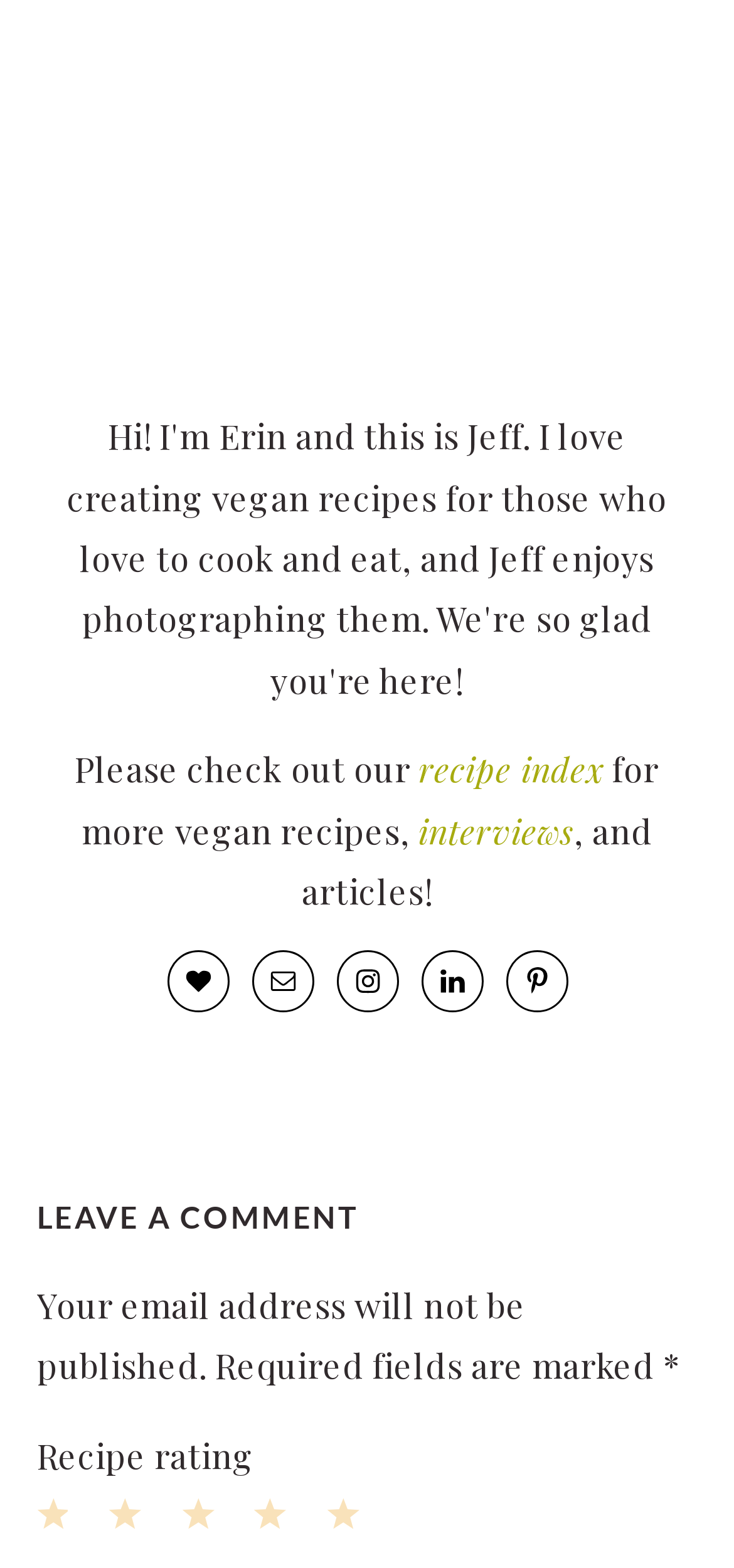Could you determine the bounding box coordinates of the clickable element to complete the instruction: "check out the recipe index"? Provide the coordinates as four float numbers between 0 and 1, i.e., [left, top, right, bottom].

[0.57, 0.477, 0.822, 0.505]